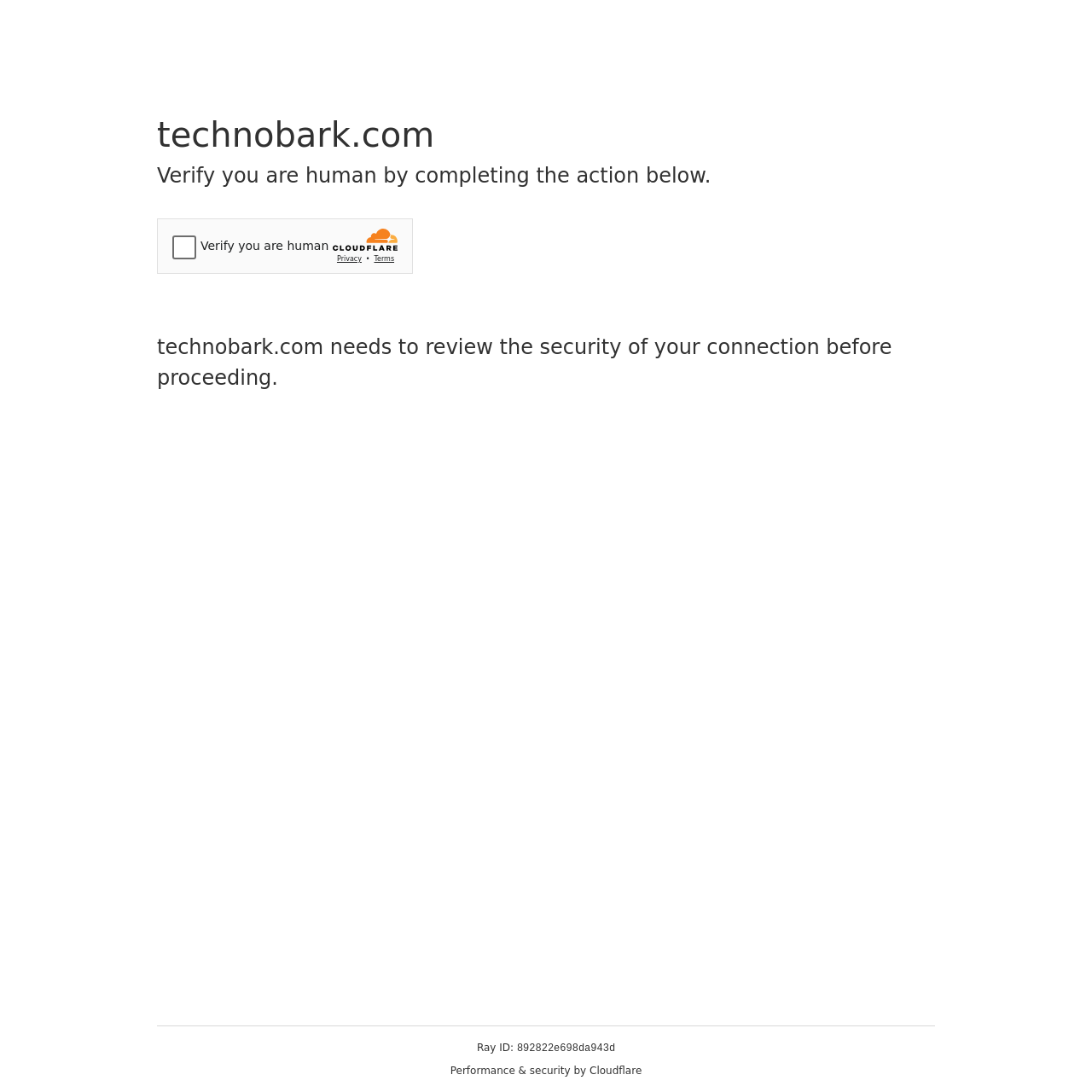What company is providing performance and security for this website?
Using the image, give a concise answer in the form of a single word or short phrase.

Cloudflare